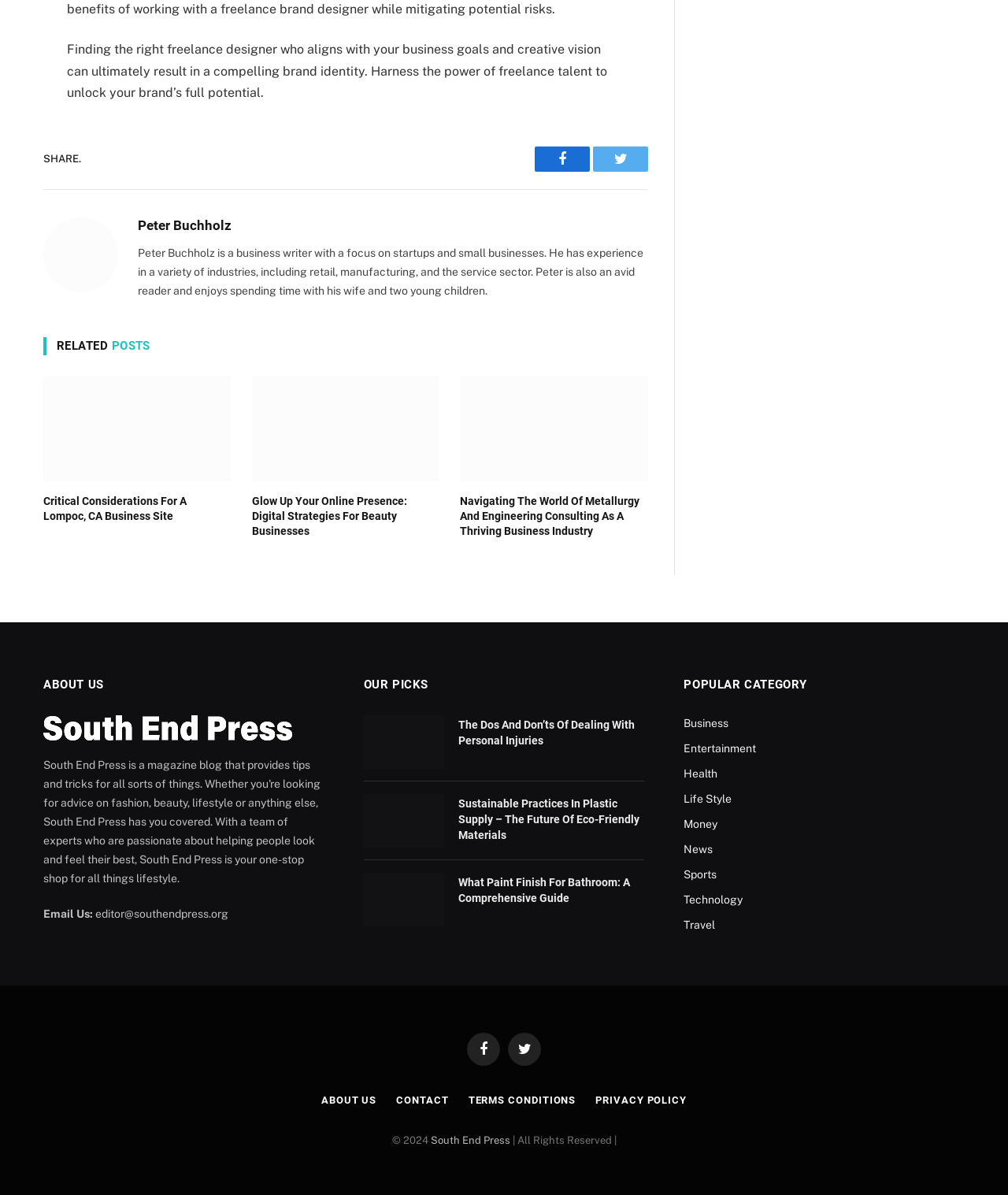Please identify the bounding box coordinates of the clickable area that will fulfill the following instruction: "View related post 'Critical Considerations For A Lompoc'". The coordinates should be in the format of four float numbers between 0 and 1, i.e., [left, top, right, bottom].

[0.043, 0.314, 0.229, 0.403]